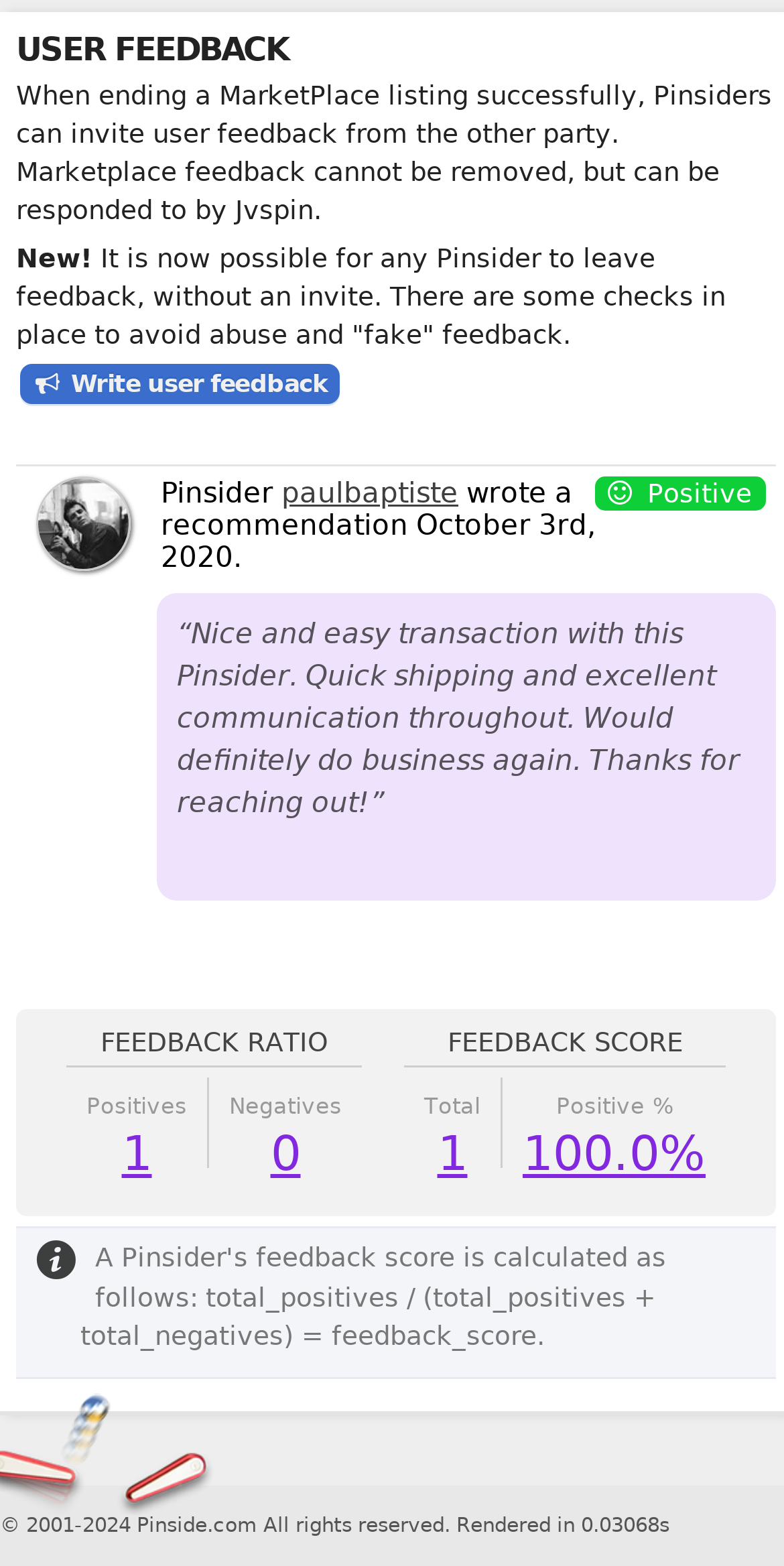Given the element description "paulbaptiste" in the screenshot, predict the bounding box coordinates of that UI element.

[0.359, 0.304, 0.585, 0.325]